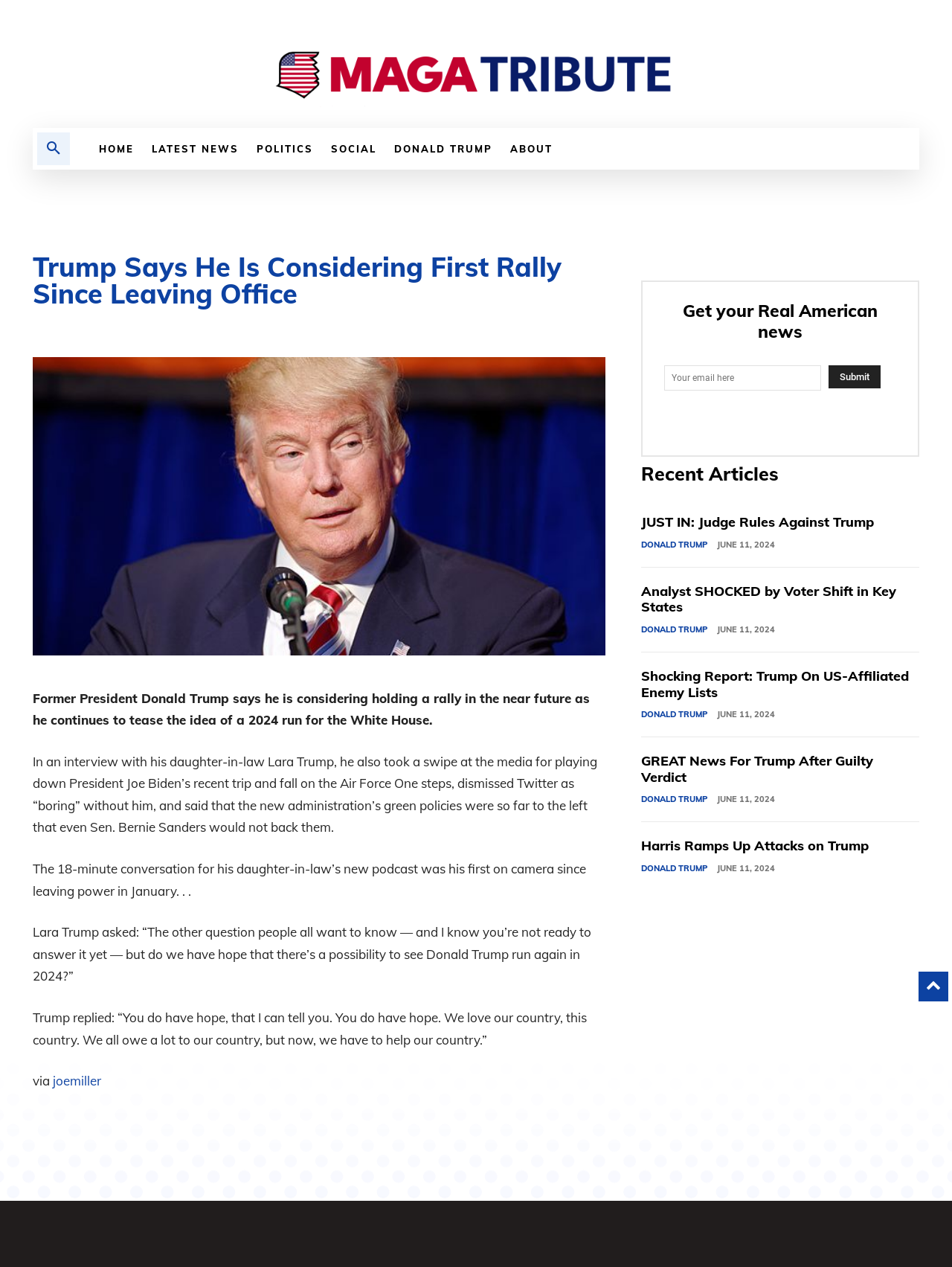Pinpoint the bounding box coordinates of the area that must be clicked to complete this instruction: "Click on the 'Minnesota farmer claims victory over state’s race-based grant program' article".

None